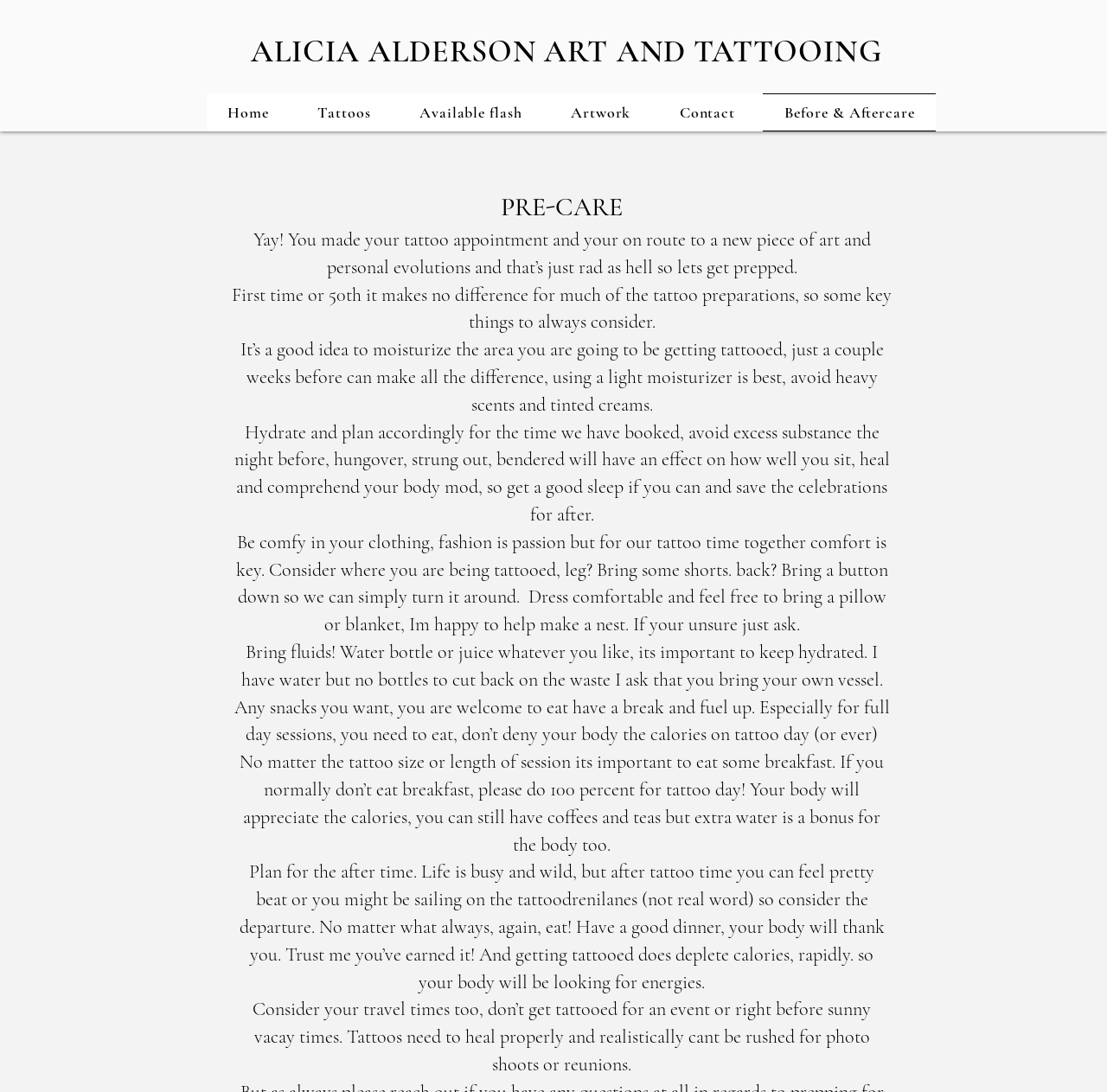Using the webpage screenshot, locate the HTML element that fits the following description and provide its bounding box: "Available flash".

[0.36, 0.086, 0.49, 0.12]